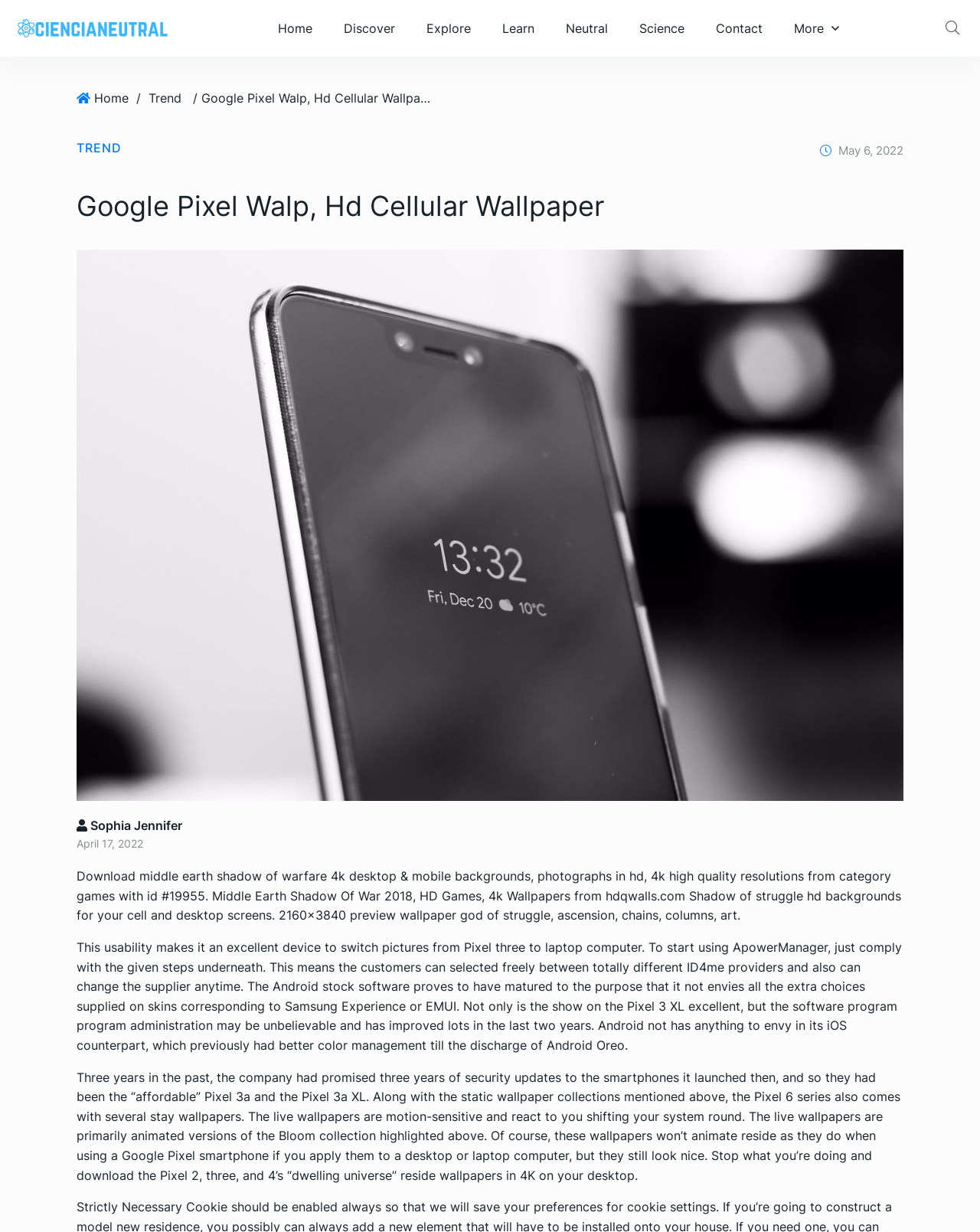Predict the bounding box coordinates of the area that should be clicked to accomplish the following instruction: "Click on the 'Learn' link". The bounding box coordinates should consist of four float numbers between 0 and 1, i.e., [left, top, right, bottom].

[0.498, 0.0, 0.559, 0.046]